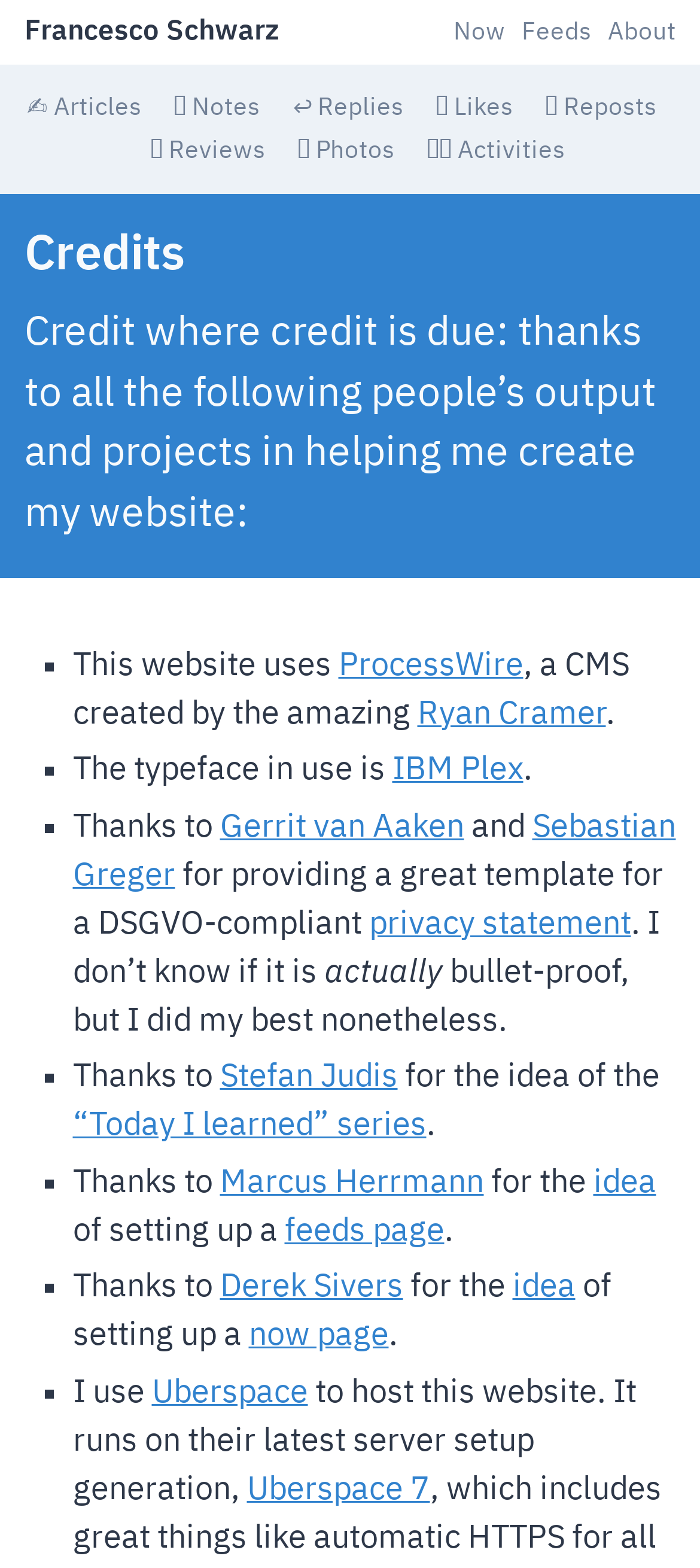What is the name of the person who provided a template for a DSGVO-compliant privacy statement?
Give a one-word or short-phrase answer derived from the screenshot.

Gerrit van Aaken and Sebastian Greger